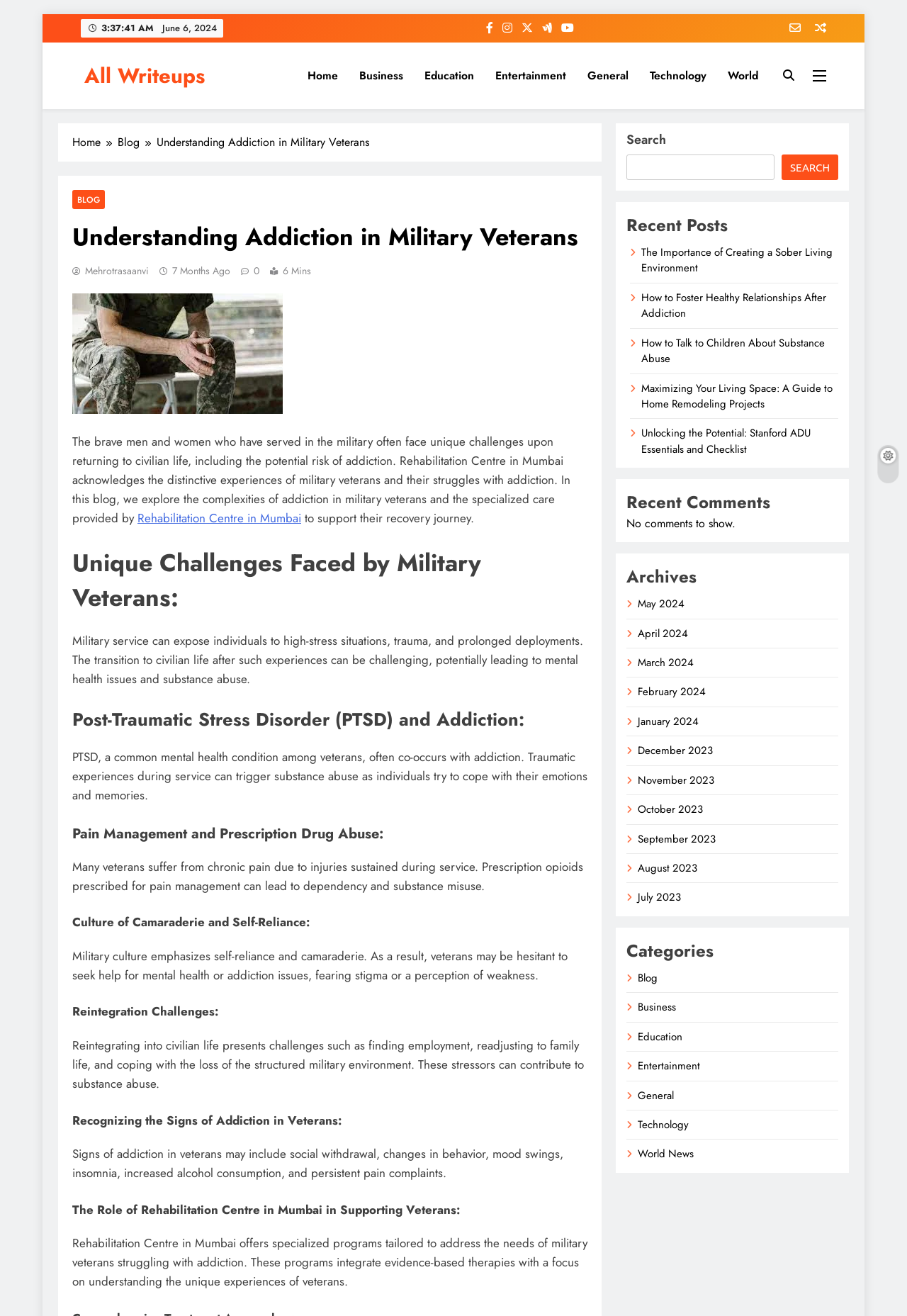What is the topic of the blog post?
Please interpret the details in the image and answer the question thoroughly.

The topic of the blog post can be found in the title of the article, which is 'Understanding Addiction in Military Veterans'. This title is also mentioned in the breadcrumbs navigation at the top of the webpage.